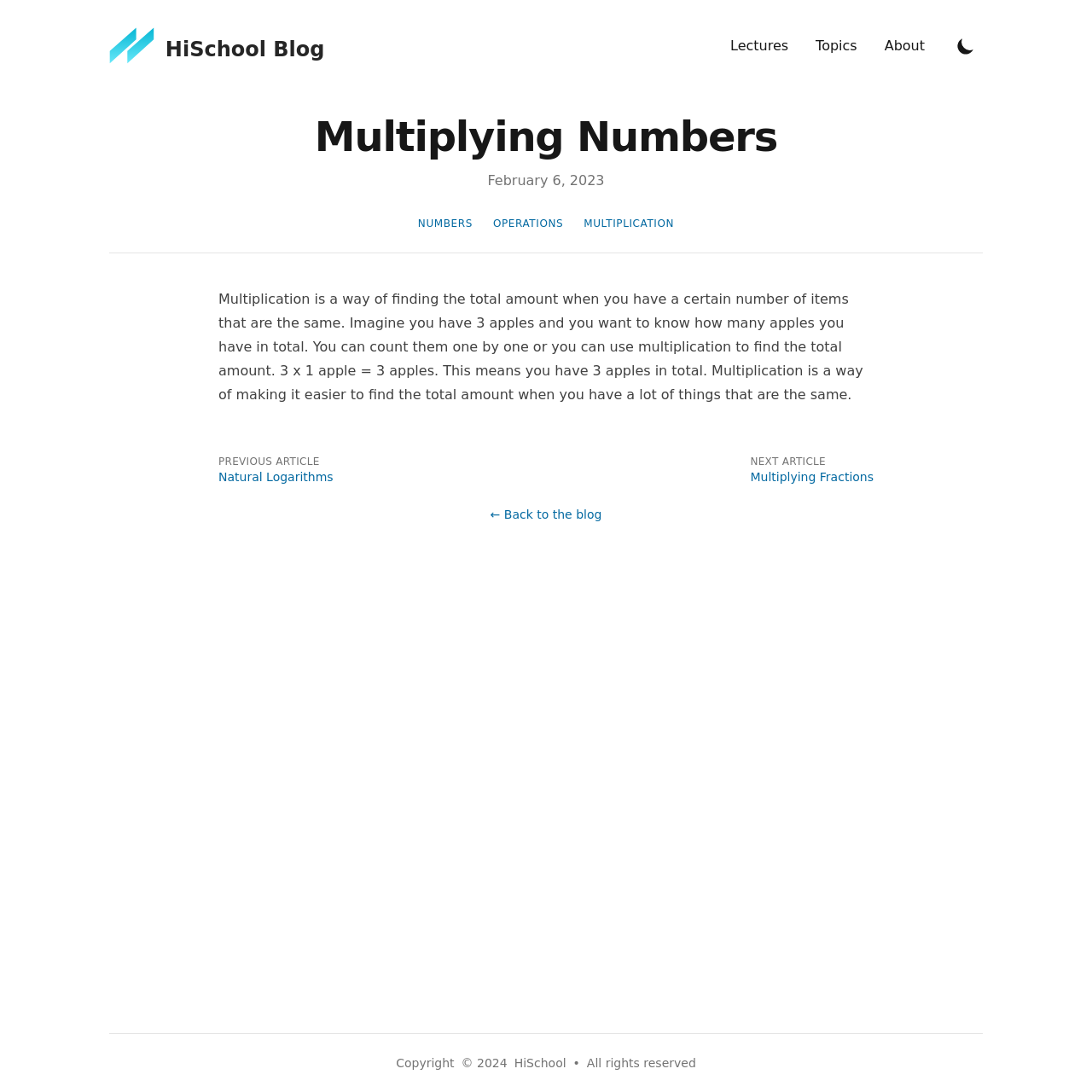Write an exhaustive caption that covers the webpage's main aspects.

The webpage is about multiplication in math, specifically explaining the concept of multiplication and its application. At the top left, there is a logo of "HiSchool" accompanied by a link to the "HiSchool Blog". To the right of the logo, there are three links: "Lectures", "Topics", and "About". A "Toggle Dark Mode" button is located at the top right corner, accompanied by a small icon.

The main content of the webpage is divided into two sections. The top section has a heading "Multiplying Numbers" and a brief description of the concept of multiplication. Below the heading, there are three links: "NUMBERS", "OPERATIONS", and "MULTIPLICATION". 

The main article section explains multiplication in detail, providing an example of how to use multiplication to find the total amount of items. The text is accompanied by no images.

At the bottom of the page, there is a footer section with links to previous and next articles, "Natural Logarithms" and "Multiplying Fractions", respectively. There is also a link to go back to the blog. The footer section also contains copyright information, including the year 2024 and a statement that all rights are reserved.